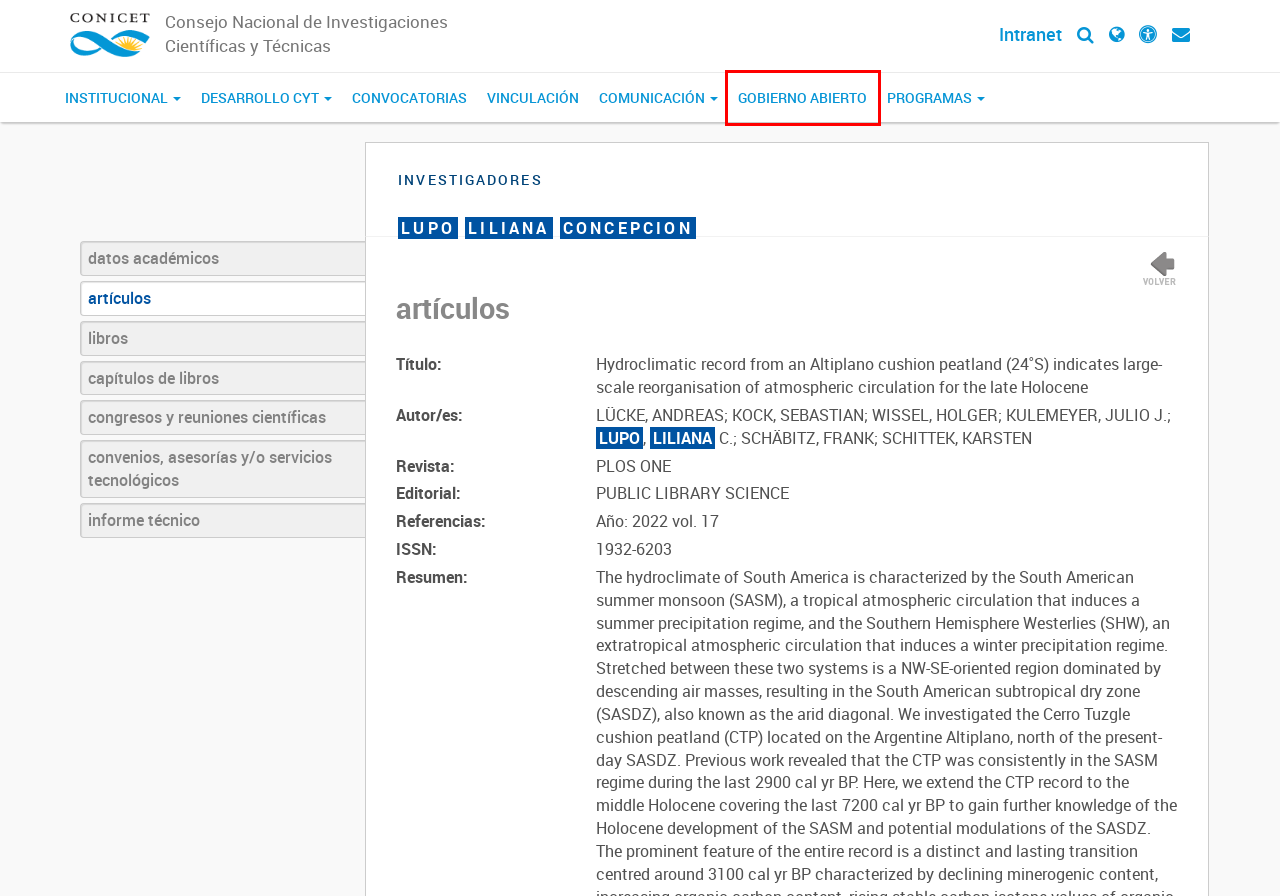Examine the screenshot of a webpage with a red bounding box around a UI element. Your task is to identify the webpage description that best corresponds to the new webpage after clicking the specified element. The given options are:
A. CONICET – Evaluación
B. Comisión de la Memoria | CONICET
C. CONICET | CONICET is the main agency that fosters science and technology in Argentina.
D. Gobierno Abierto | CONICET
E. Contacto | CONICET
F. CONICET | Organismo dedicado a la promoción de la ciencia y la tecnología en la Argentina.
G. Página principal de los Servicios de Intranet del Conicet
H. CONICET – Vinculación

D